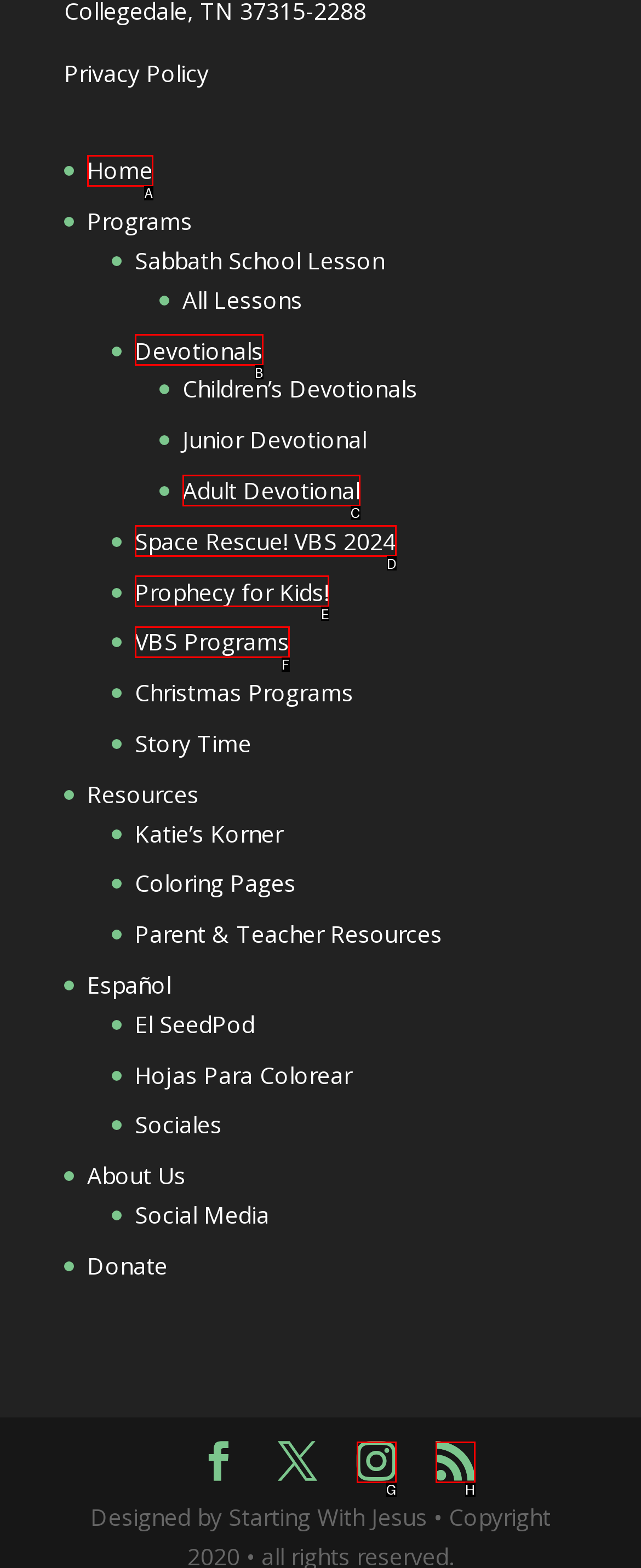Choose the HTML element that best fits the given description: Space Rescue! VBS 2024. Answer by stating the letter of the option.

D